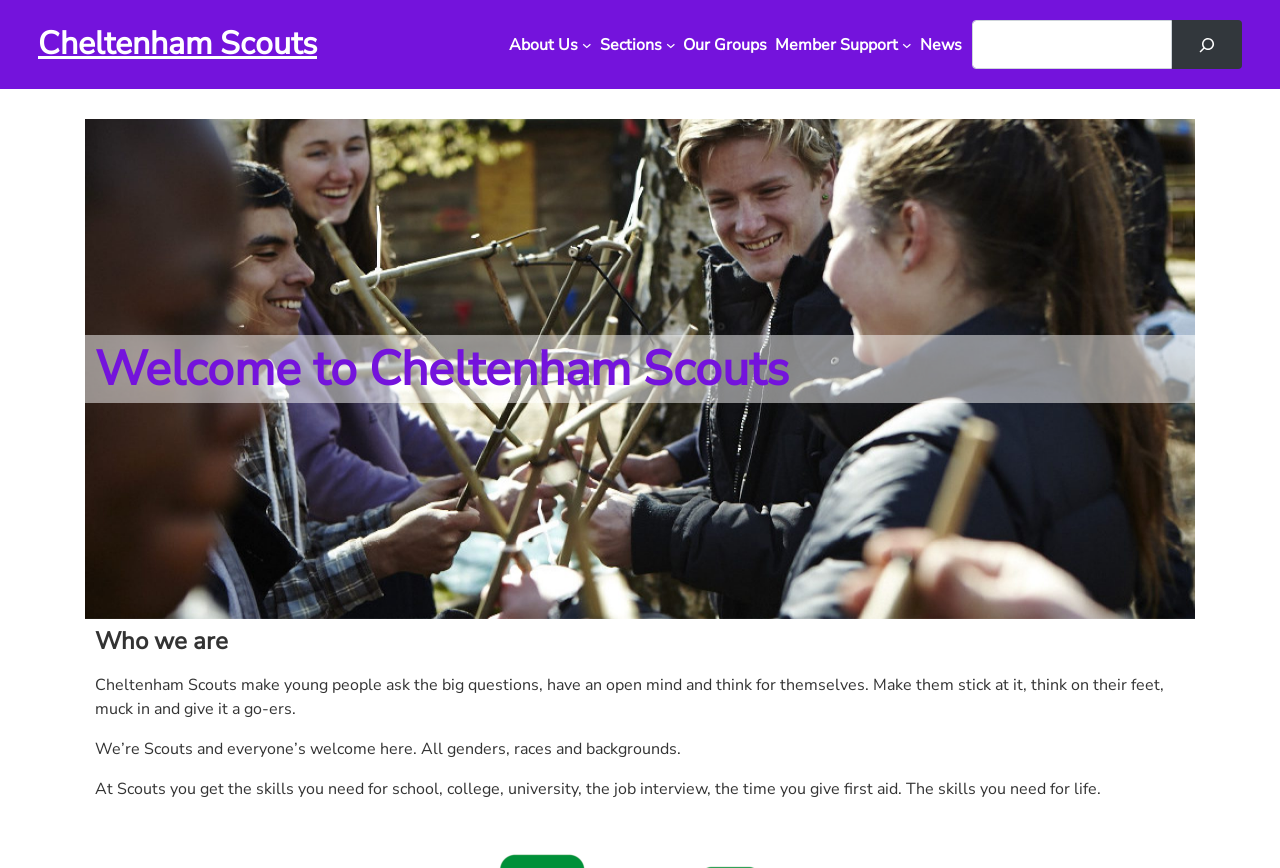Locate the bounding box coordinates of the clickable area to execute the instruction: "Read the 'Welcome to Cheltenham Scouts' heading". Provide the coordinates as four float numbers between 0 and 1, represented as [left, top, right, bottom].

[0.074, 0.398, 0.926, 0.453]